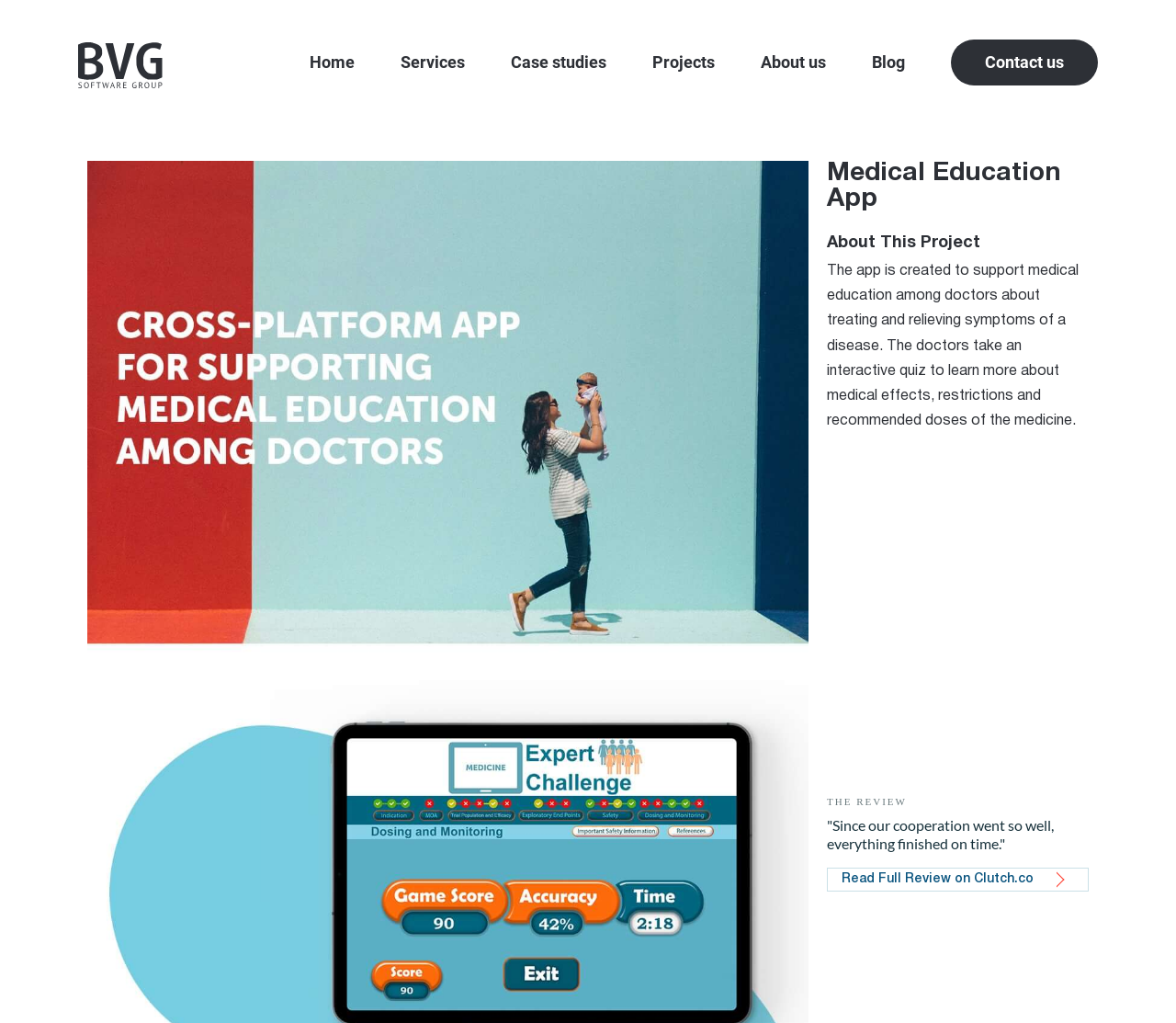Create a detailed narrative of the webpage’s visual and textual elements.

The webpage is about a medical education app developed by BVG Software Group. At the top left corner, there is a logo image with a link. Below the logo, there is a navigation menu with links to "Home", "Services", "Case studies", "Projects", "About us", "Blog", and "Contact us". 

The "Services" section is located below the navigation menu, featuring six links to different services, including "Virtual and Augmented Reality development", "Native mobile applications development", and "Web development". 

To the right of the "Services" section, there is a "Case studies" section with five links to different case studies, including "EyeTracker face recognition application" and "Cross-platform VR educational software". 

Further down the page, there is a heading "Medical Education App" followed by a brief description of the app, which is an interactive quiz for doctors to learn about medical effects, restrictions, and recommended doses of medicine. 

Below the app description, there are three links, possibly to social media or other related platforms. 

The "About This Project" section is located below, featuring a heading and a brief review quote from a satisfied client. The review quote is accompanied by a link to read the full review on Clutch.co.